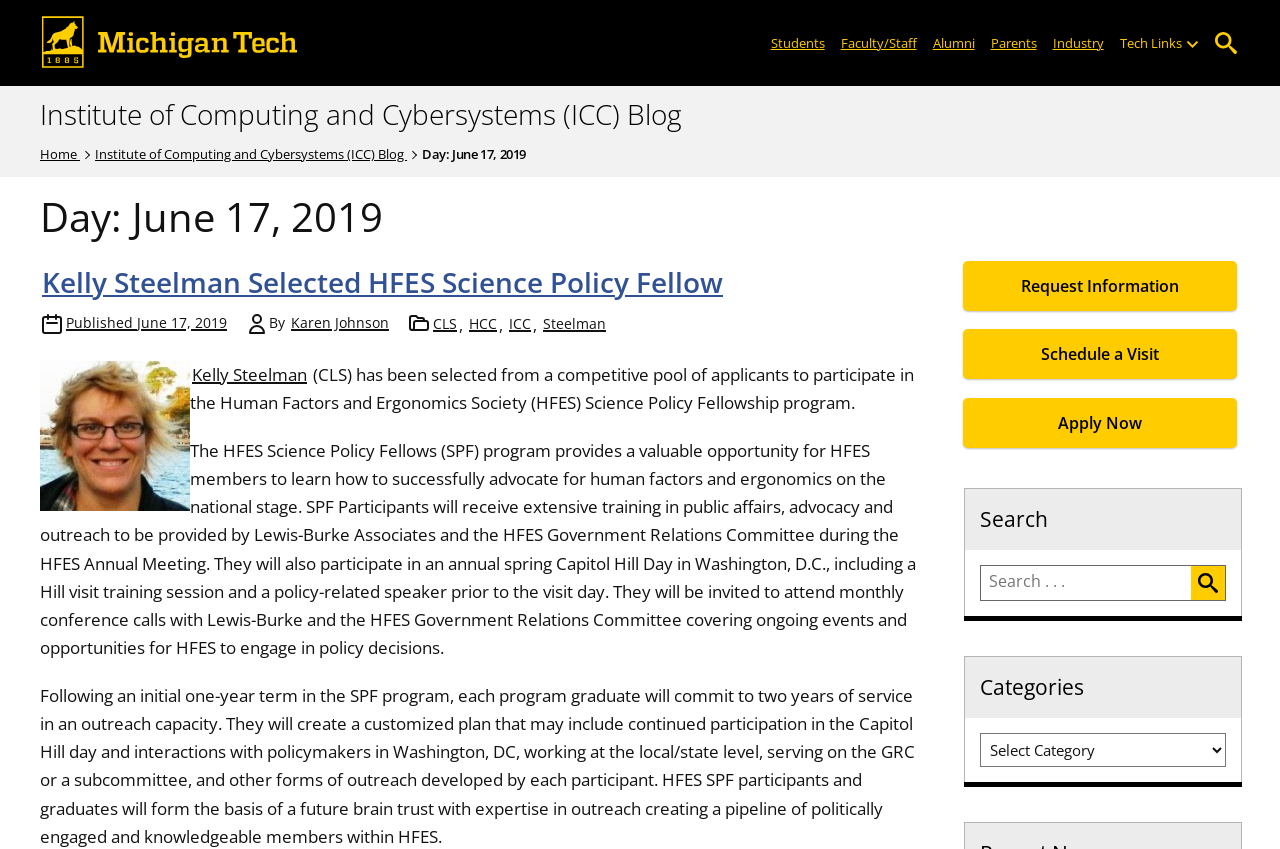What are the three buttons located at the bottom right corner?
Examine the image and give a concise answer in one word or a short phrase.

Request Information, Schedule a Visit, Apply Now